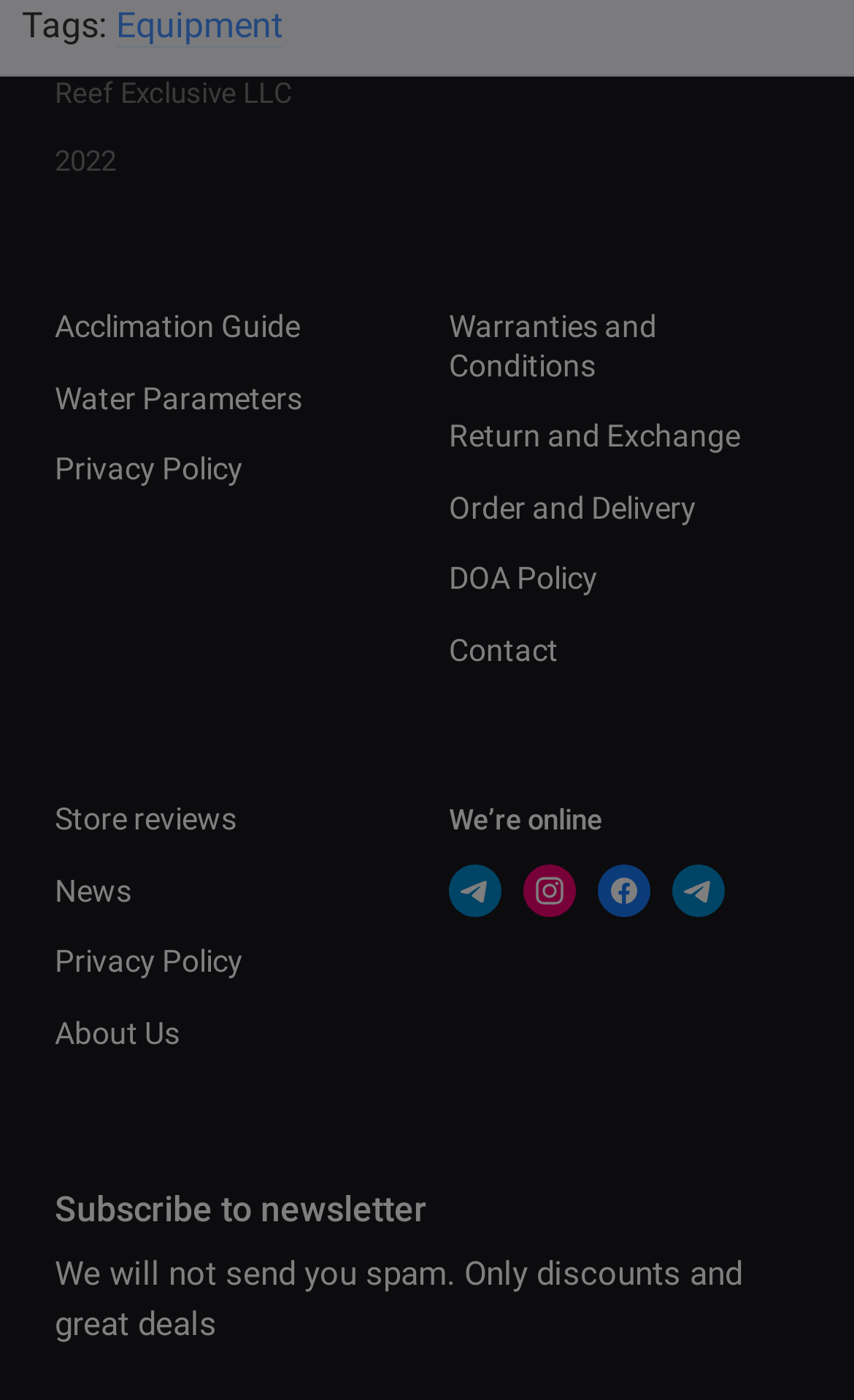Based on the element description: "News", identify the UI element and provide its bounding box coordinates. Use four float numbers between 0 and 1, [left, top, right, bottom].

[0.064, 0.624, 0.154, 0.649]